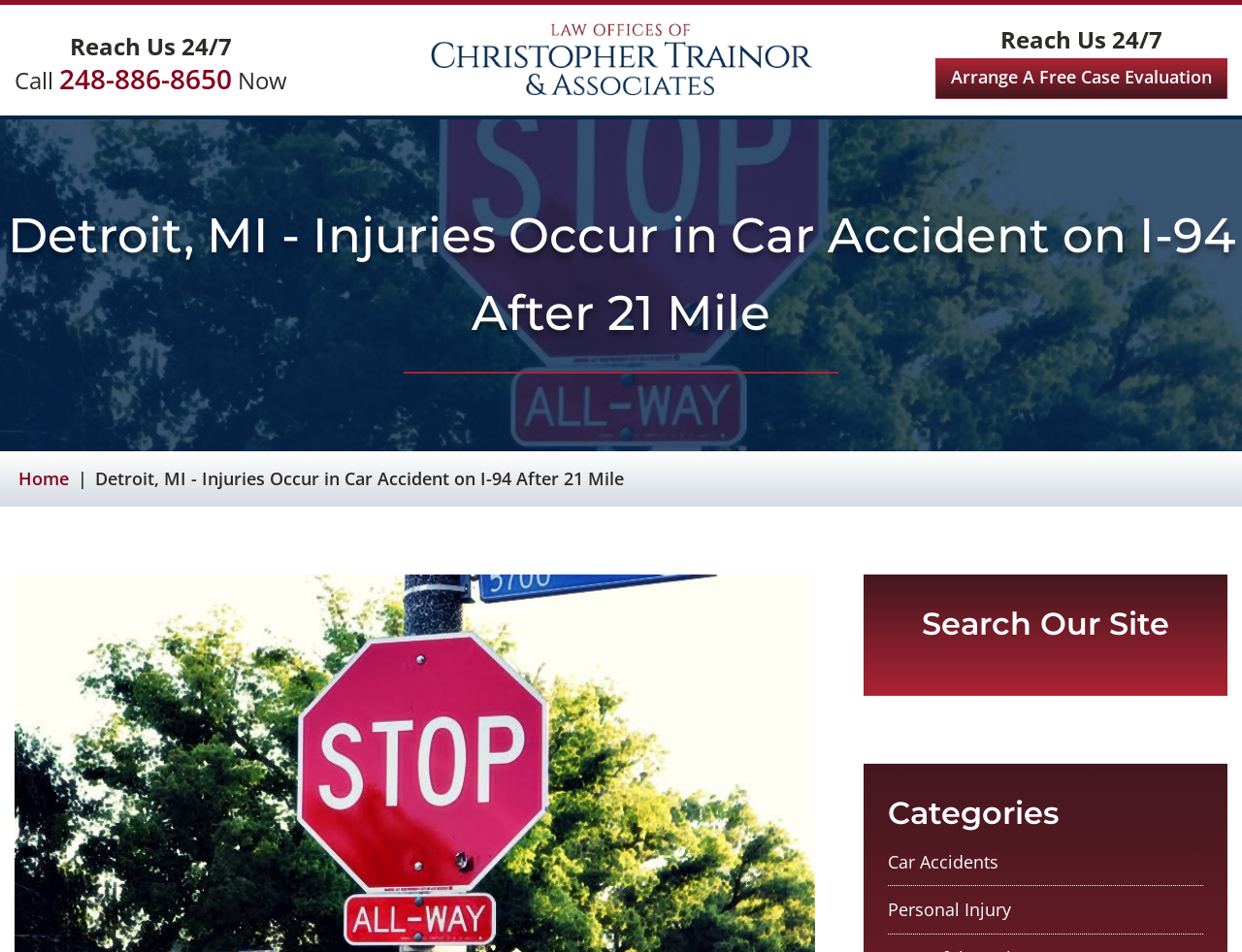Extract the bounding box coordinates for the UI element described as: "Personal Injury".

[0.715, 0.943, 0.814, 0.968]